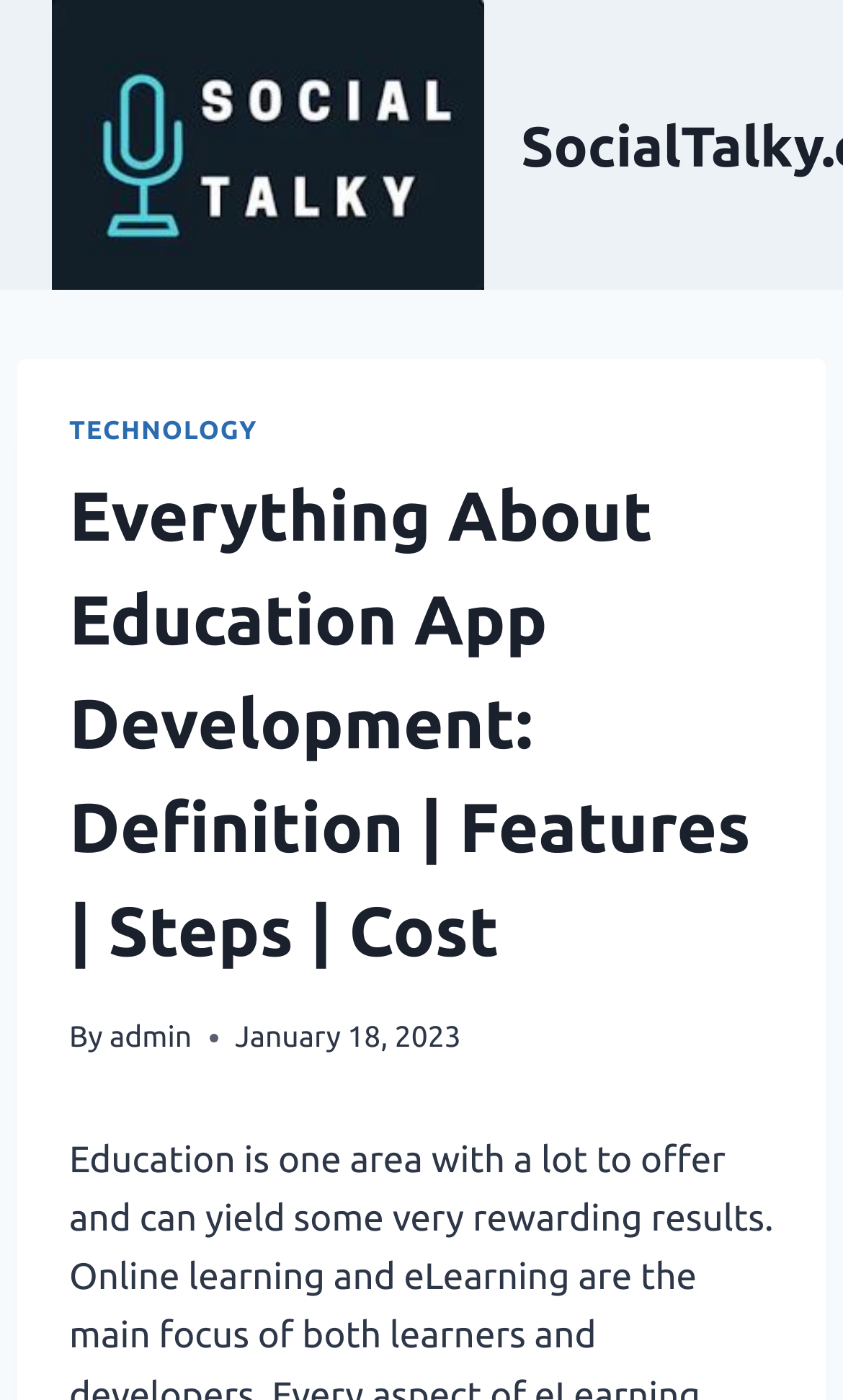Please answer the following question using a single word or phrase: 
Who is the author of the article?

admin